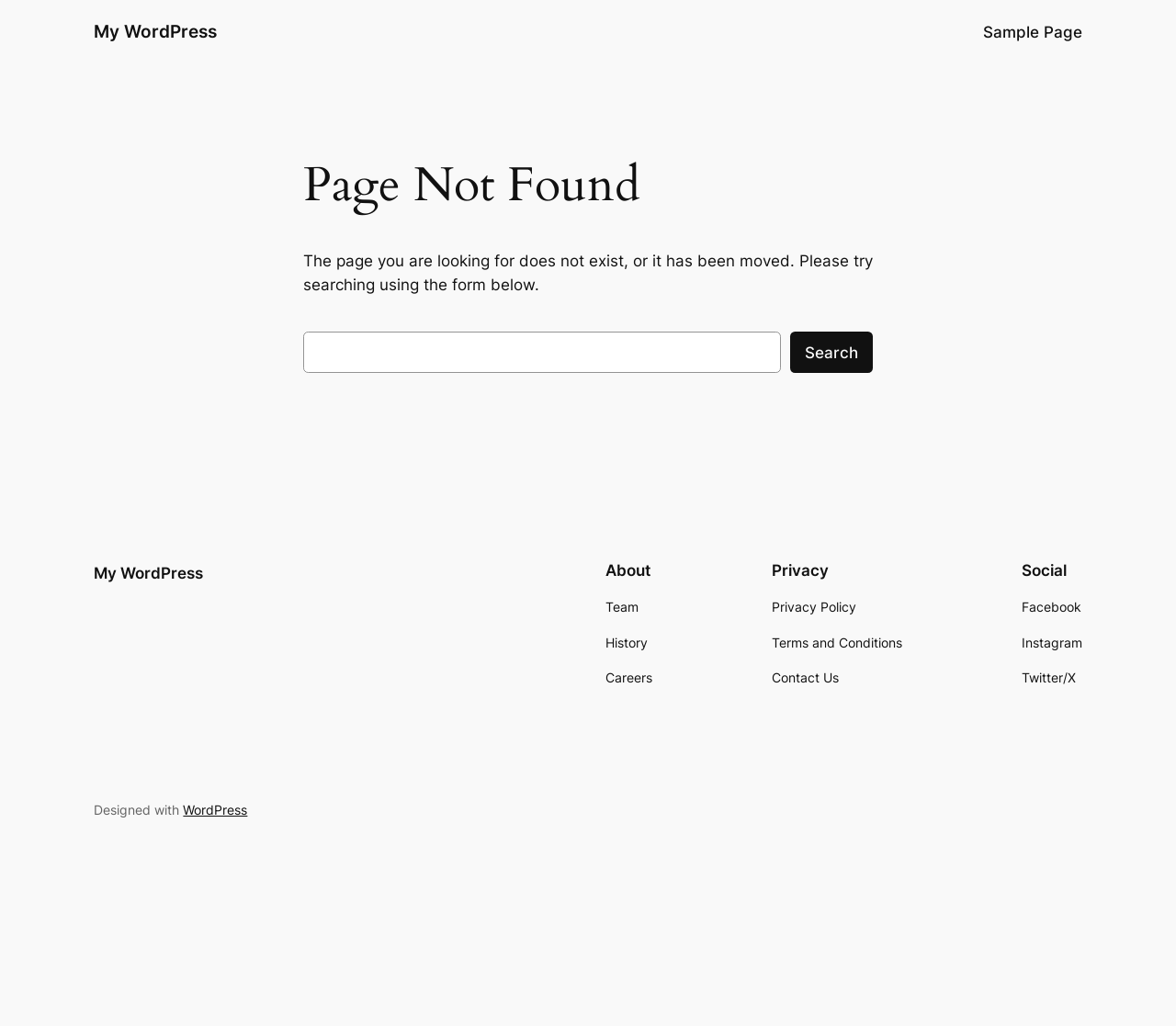What is the purpose of the search box?
Please ensure your answer is as detailed and informative as possible.

The search box is located below the 'Page Not Found' heading, and it has a 'Search' button next to it. This suggests that the search box is intended for users to search for content on the website that they are unable to find.